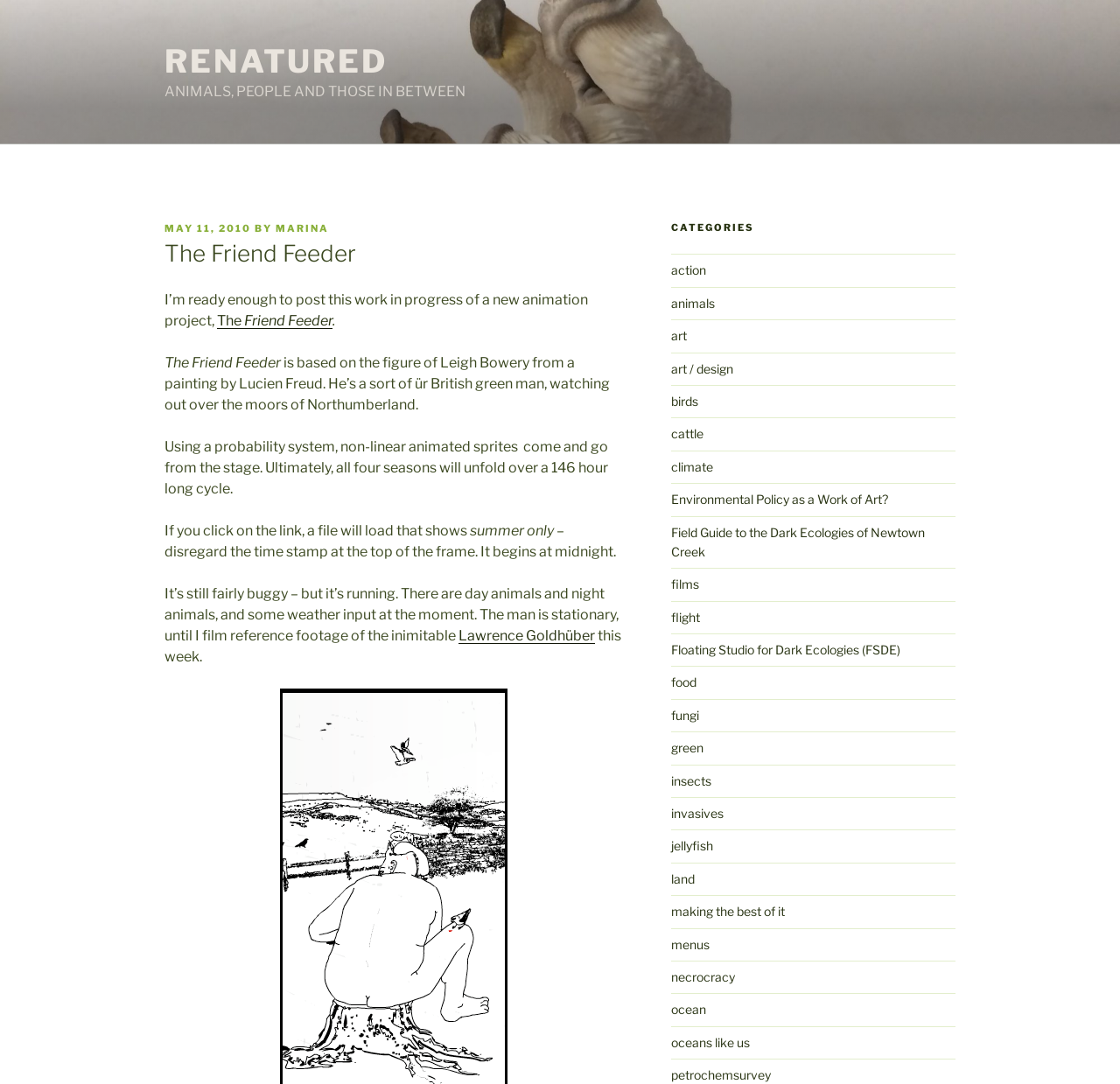Identify the title of the webpage and provide its text content.

The Friend Feeder